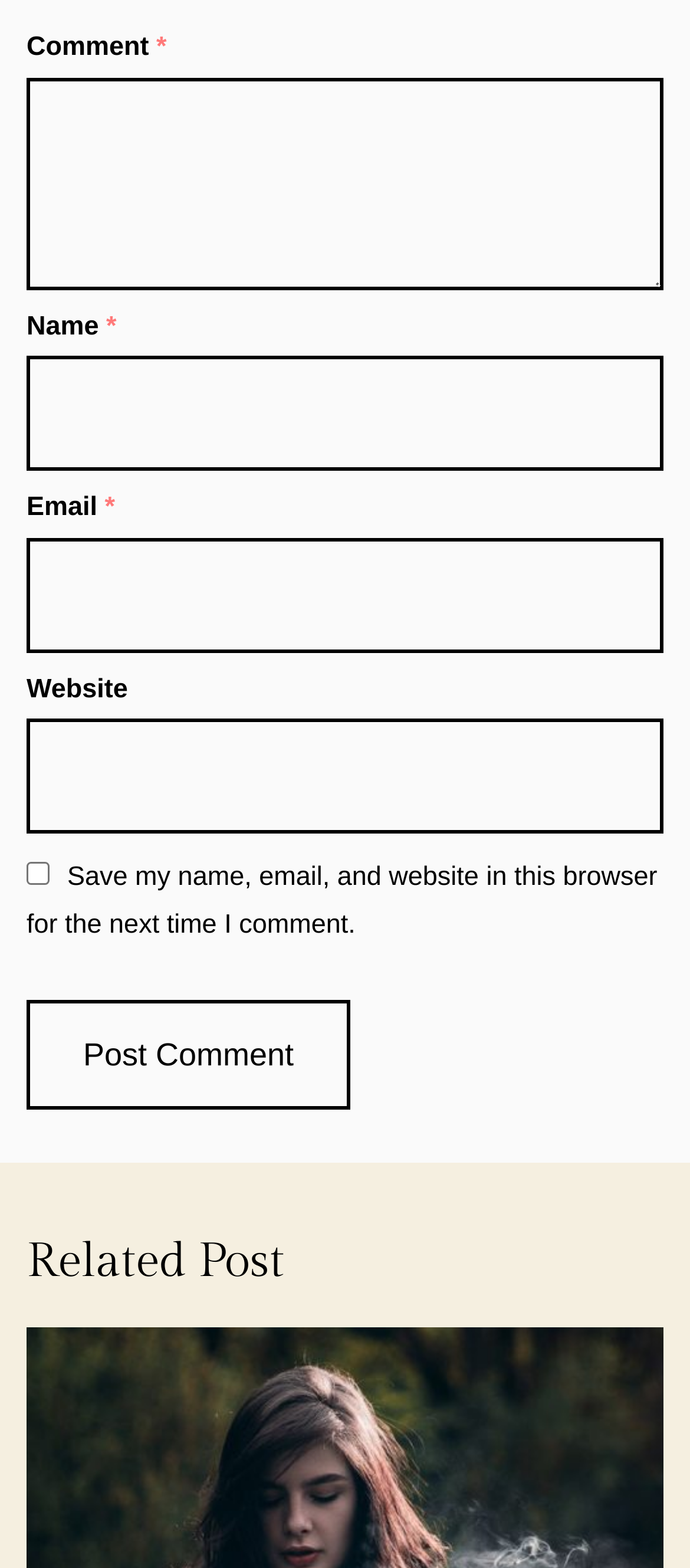What is the label of the third textbox?
Please provide an in-depth and detailed response to the question.

The third textbox is located below the 'Name' field and has a label 'Email *' which indicates that it is a required field. The 'describedby' attribute also points to 'email-notes', suggesting that there may be additional information or notes about the email field.